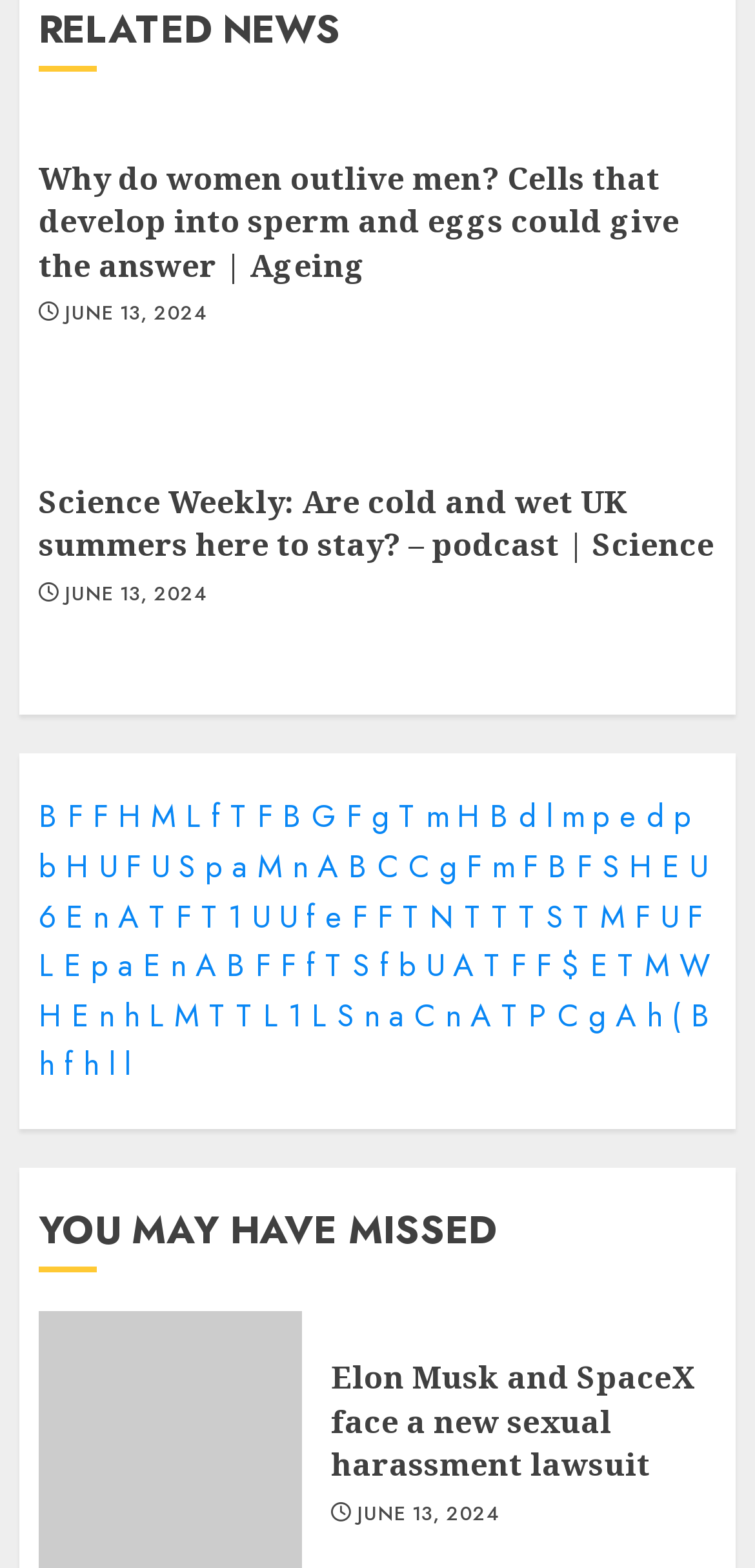Determine the bounding box coordinates of the region that needs to be clicked to achieve the task: "Click on 'B'".

[0.051, 0.507, 0.077, 0.535]